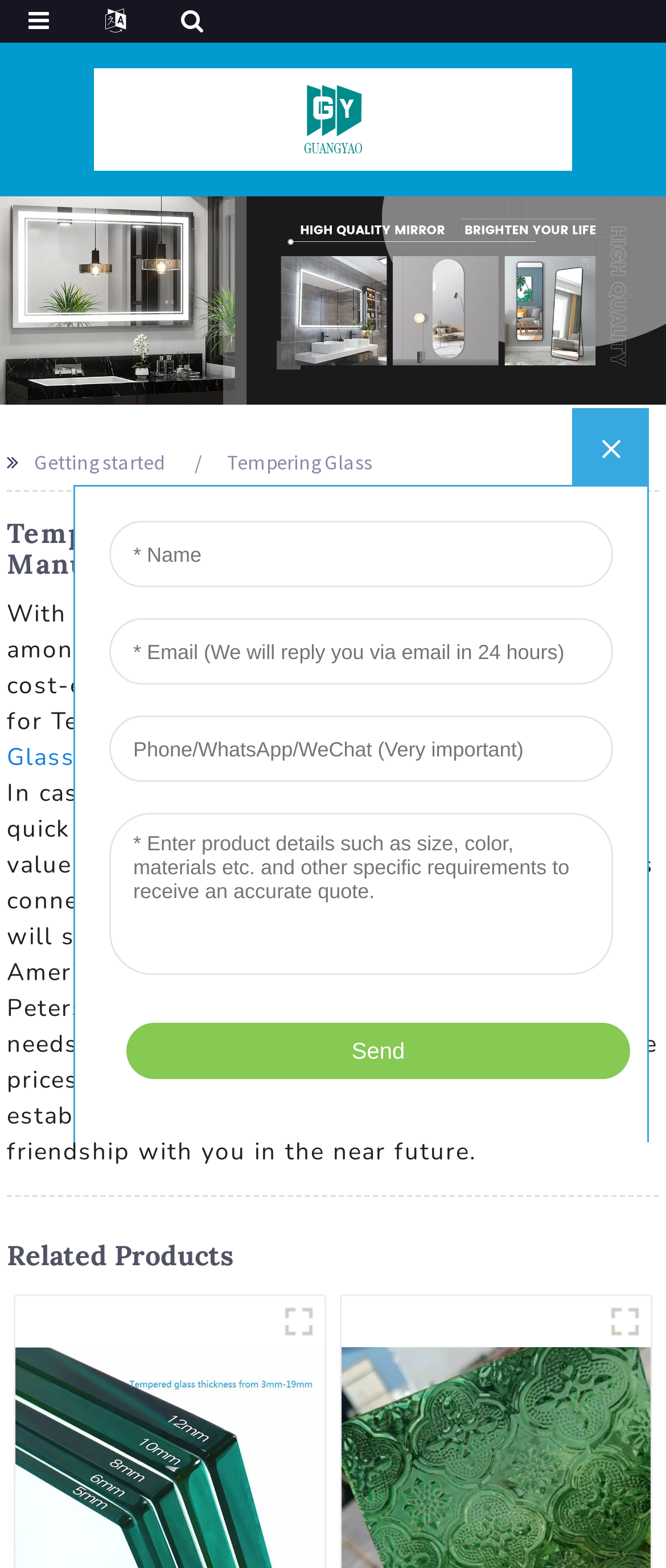Determine the bounding box coordinates of the UI element described by: "Fence Glass".

[0.01, 0.45, 0.879, 0.493]